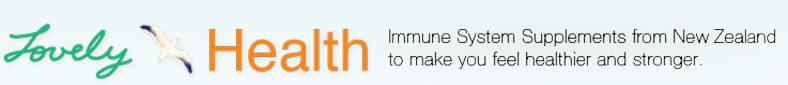What is the origin of the immune system supplements?
Please give a detailed and thorough answer to the question, covering all relevant points.

The origin of the immune system supplements can be identified from the tagline, which specifically mentions 'from New Zealand', indicating that the supplements are sourced from this country.